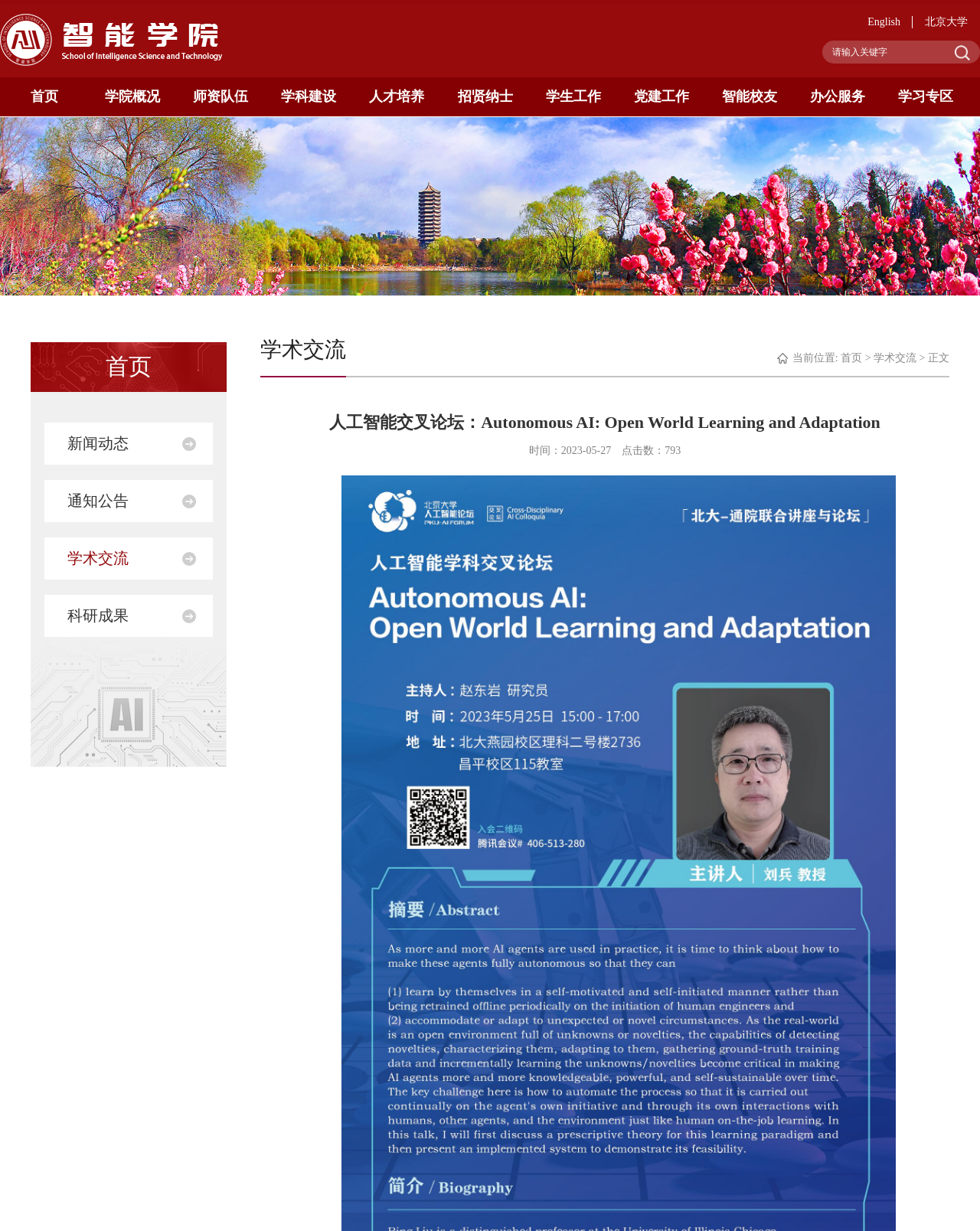Determine the bounding box coordinates of the area to click in order to meet this instruction: "Go to the homepage".

[0.031, 0.072, 0.059, 0.088]